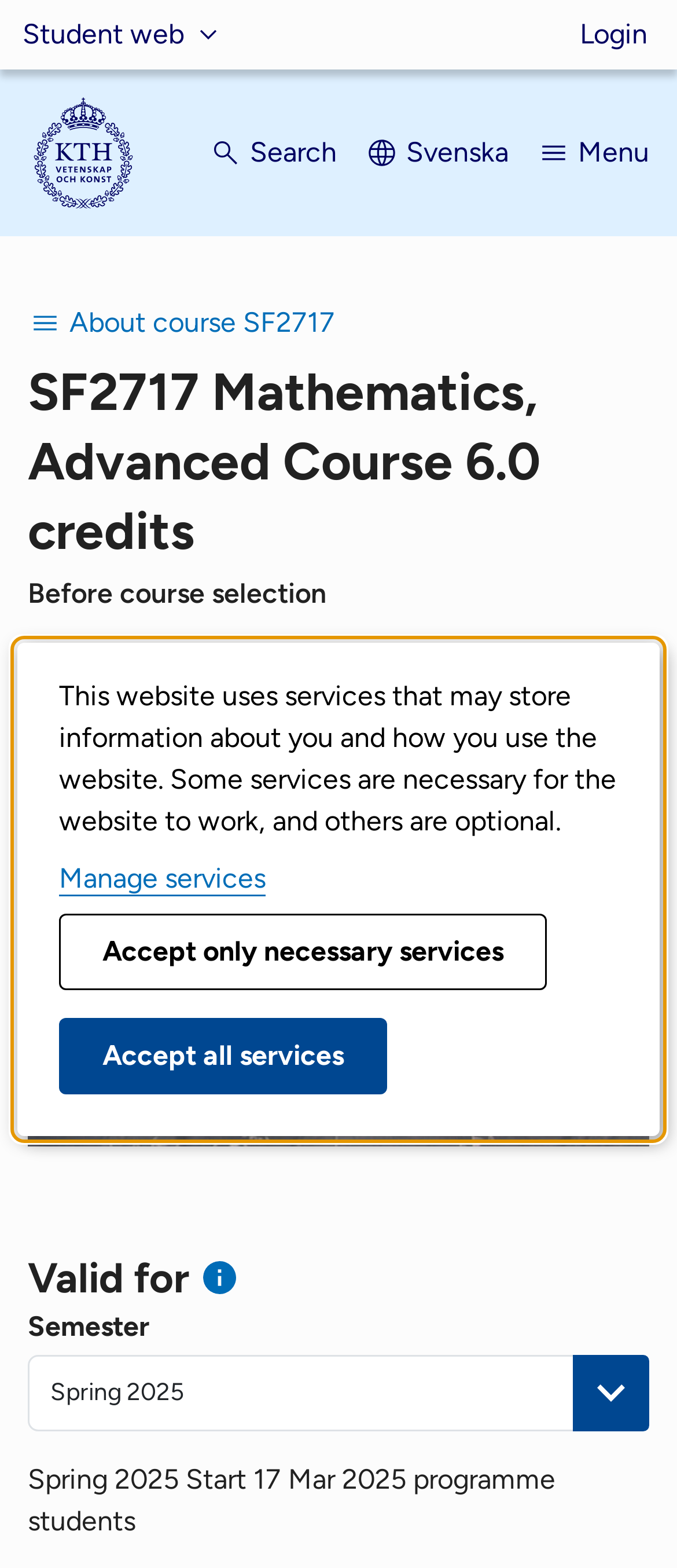Can you find the bounding box coordinates of the area I should click to execute the following instruction: "Choose semester"?

[0.041, 0.864, 0.959, 0.913]